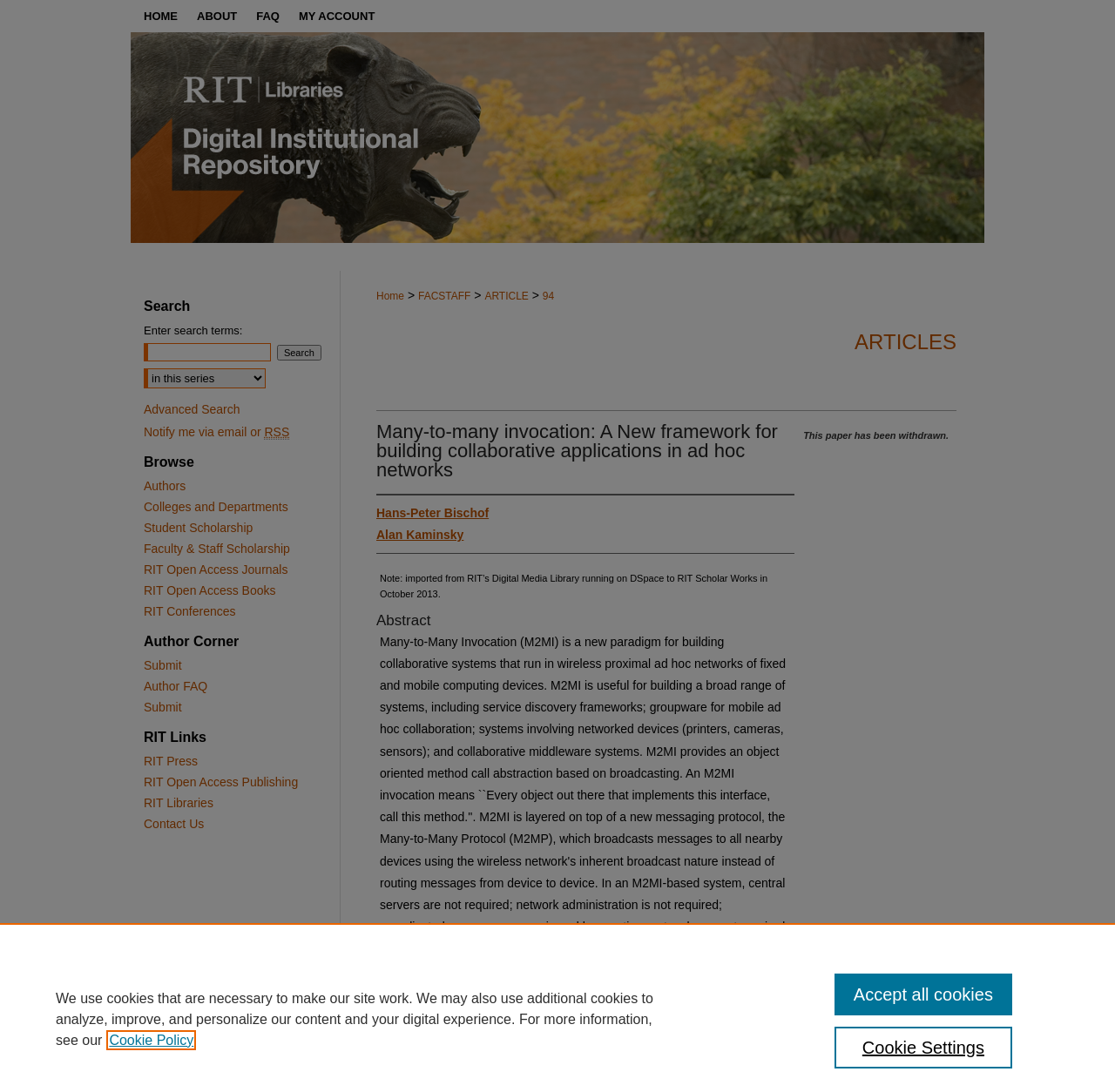Explain the webpage in detail, including its primary components.

This webpage is about a research article titled "Many-to-many invocation: A New framework for building collaborative applications in ad hoc networks" by Hans-Peter Bischof and Alan Kaminsky. The page has a navigation menu at the top with links to "HOME", "ABOUT", "FAQ", and "MY ACCOUNT". Below the navigation menu, there is a link to "RIT Digital Institutional Repository" with an accompanying image.

The main content of the page is divided into sections. The first section has a breadcrumb navigation with links to "Home", "FACSTAFF", "ARTICLE", and "94". Below the breadcrumb navigation, there is a heading "ARTICLES" with a link to "ARTICLES". The article title and authors are displayed prominently, followed by a note about the article being withdrawn.

The next section has a heading "Abstract", but the abstract text is not available. Instead, there is a message stating that the paper has been withdrawn.

On the right side of the page, there is a search box with a label "Enter search terms:" and a button to submit the search query. Below the search box, there are links to "Advanced Search" and "Notify me via email or RSS".

Further down the page, there are sections for "Browse", "Author Corner", and "RIT Links", each with multiple links to related resources. The "Browse" section has links to browse by authors, colleges and departments, student scholarship, and more. The "Author Corner" section has links to submit an article and author FAQs. The "RIT Links" section has links to RIT Press, RIT Open Access Publishing, RIT Libraries, and Contact Us.

At the bottom of the page, there are links to "Home", "About", "FAQ", and "My Account" again, as well as a link to the "Accessibility Statement". There is also a privacy alert dialog box that informs users about the use of cookies on the site.